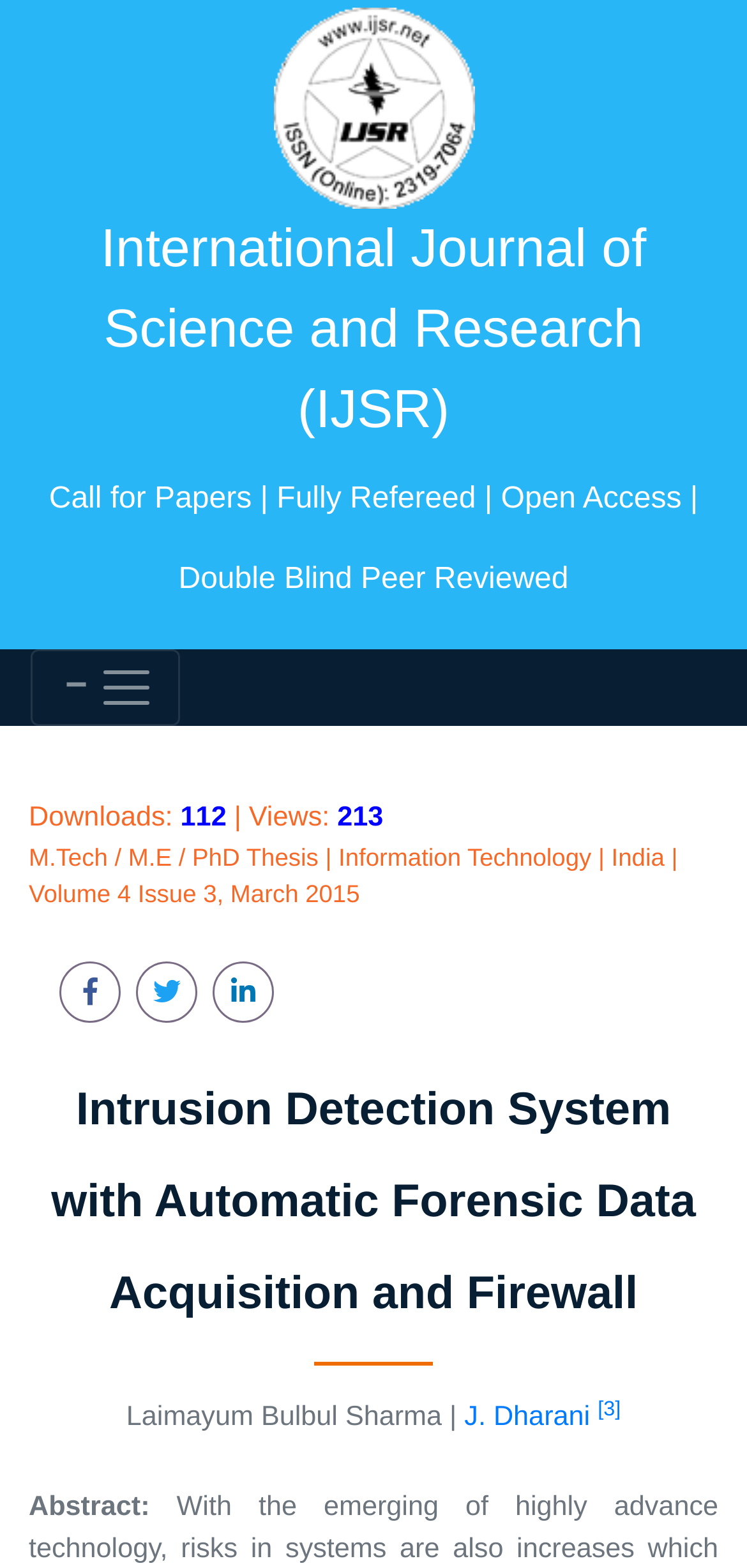How many views does the article have?
Provide a detailed and well-explained answer to the question.

The number of views can be found in the static text element that says '| Views:' followed by the number '213'.